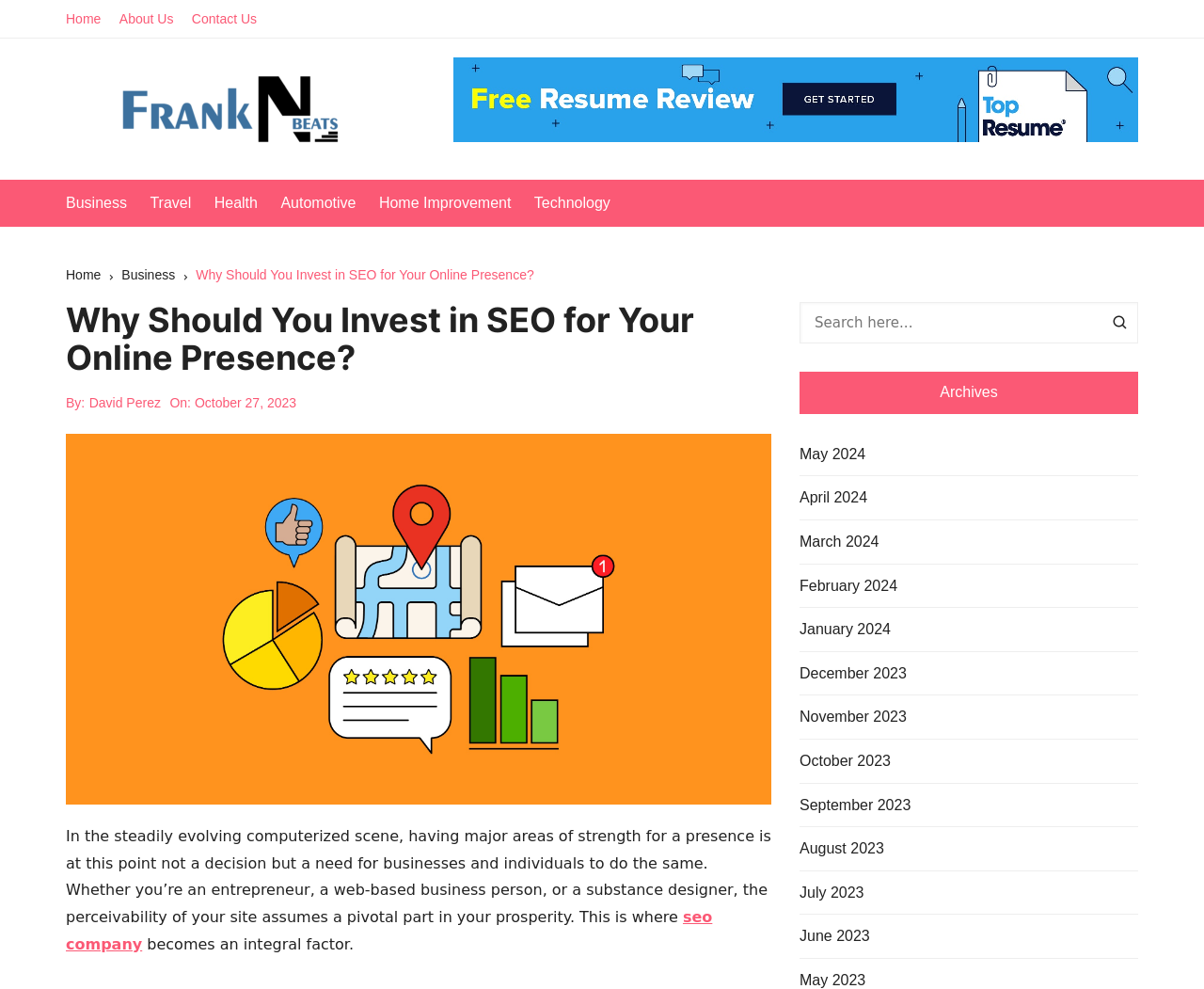Who wrote the current article?
Look at the screenshot and give a one-word or phrase answer.

David Perez